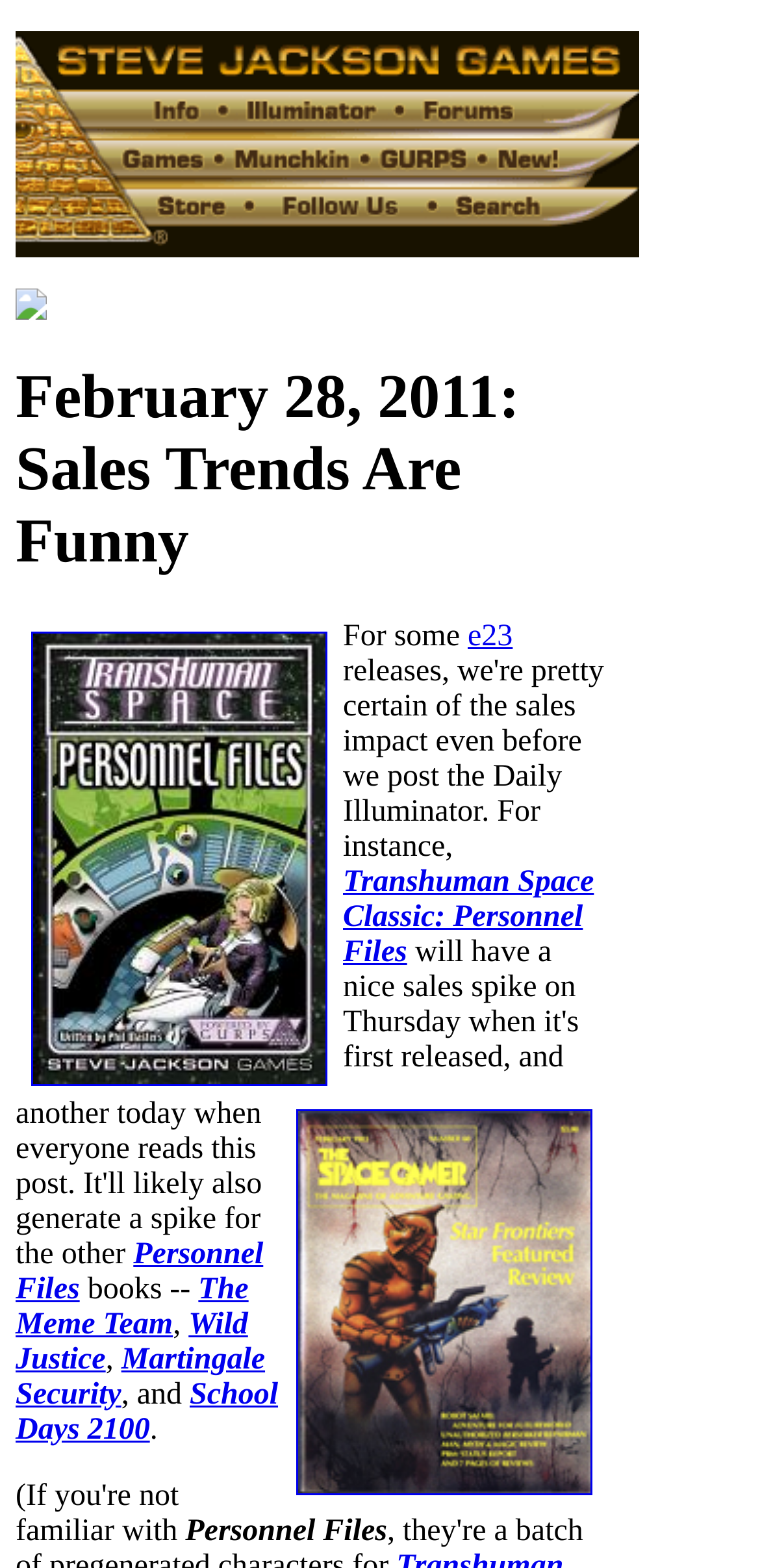Please provide a one-word or phrase answer to the question: 
What is the last link on the webpage?

School Days 2100